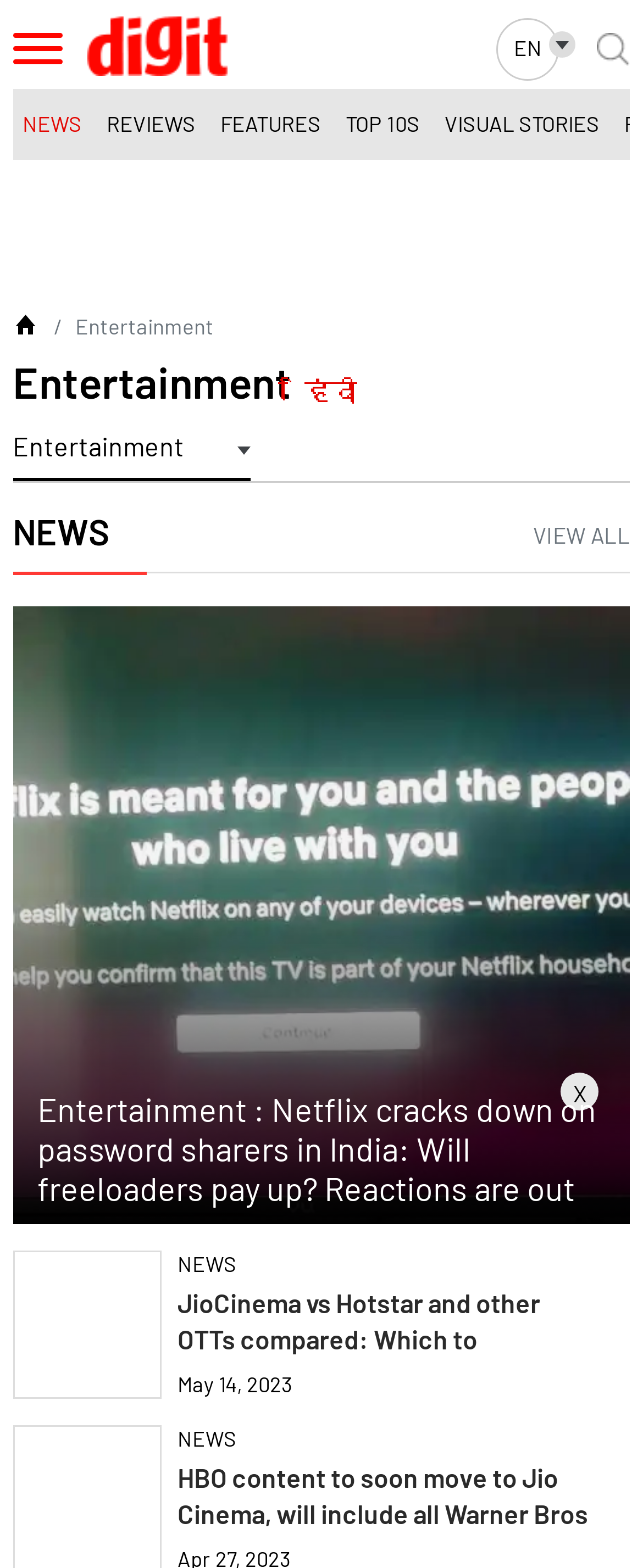Can you specify the bounding box coordinates for the region that should be clicked to fulfill this instruction: "Read Netflix password sharing news".

[0.02, 0.387, 0.98, 0.781]